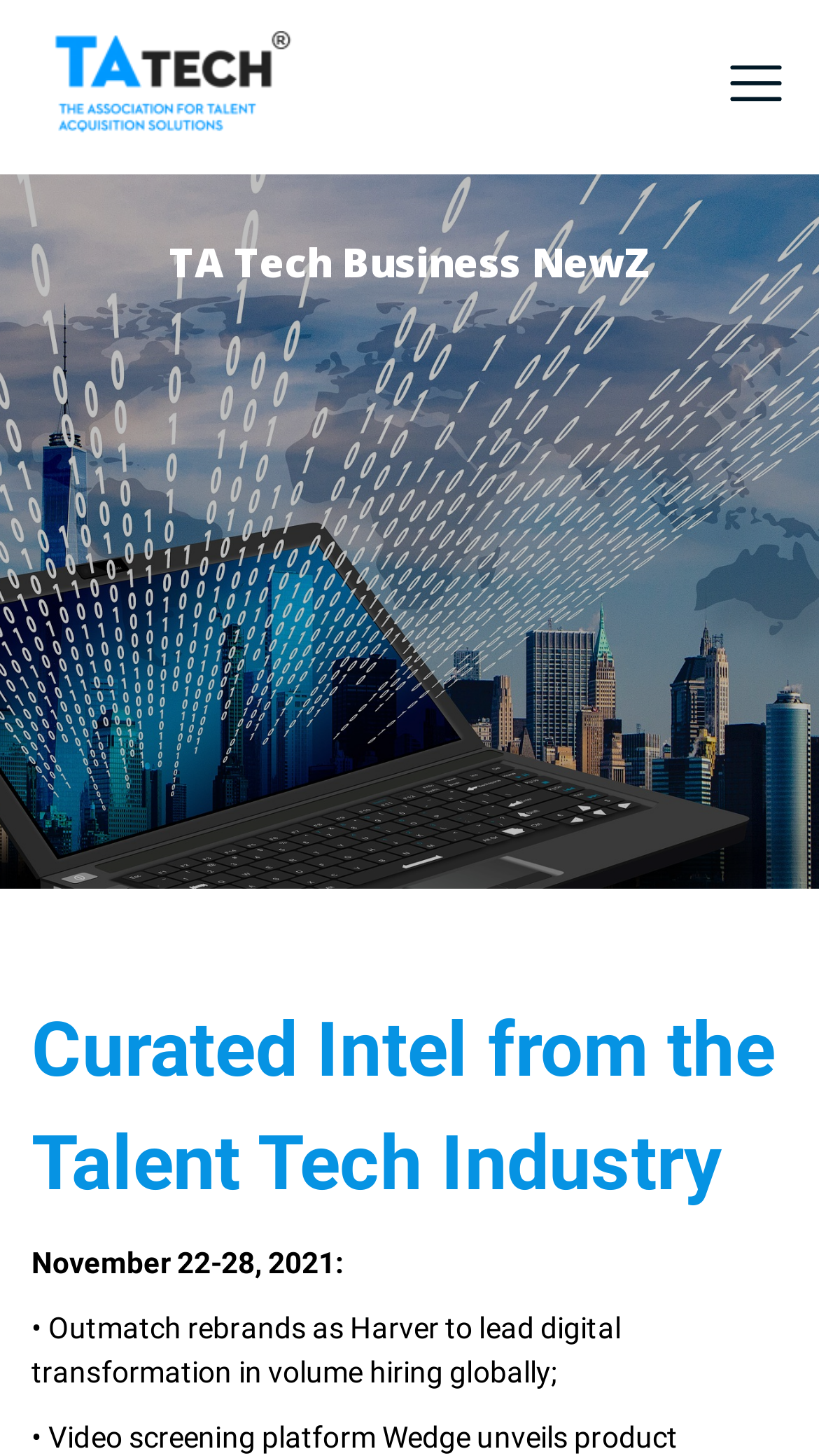What is the main topic of the webpage?
Give a thorough and detailed response to the question.

The main topic of the webpage is the Talent Tech Industry, which is indicated by the static text 'Curated Intel from the Talent Tech Industry' located at the top of the webpage.